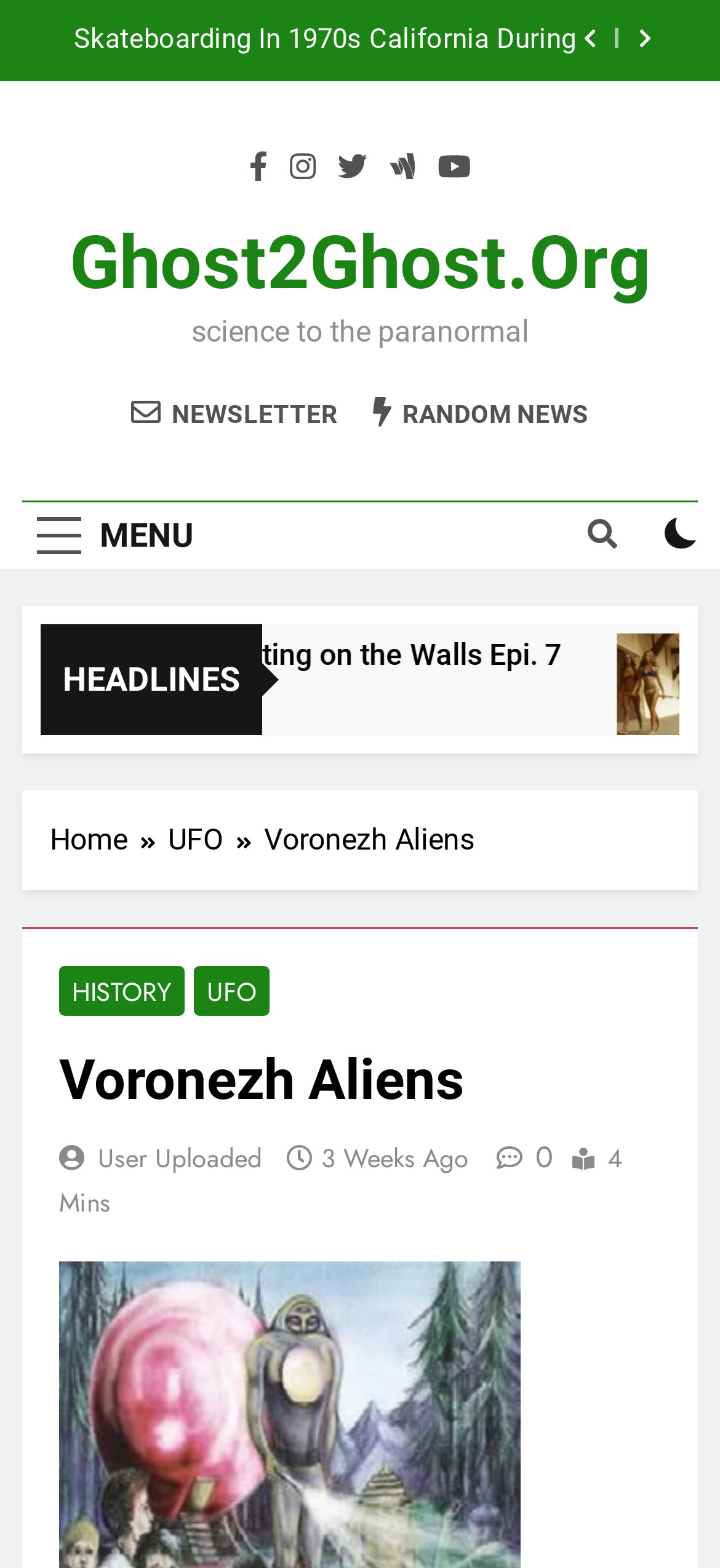Find the bounding box of the UI element described as: "Annabelle the Doll". The bounding box coordinates should be given as four float values between 0 and 1, i.e., [left, top, right, bottom].

[0.072, 0.172, 0.8, 0.191]